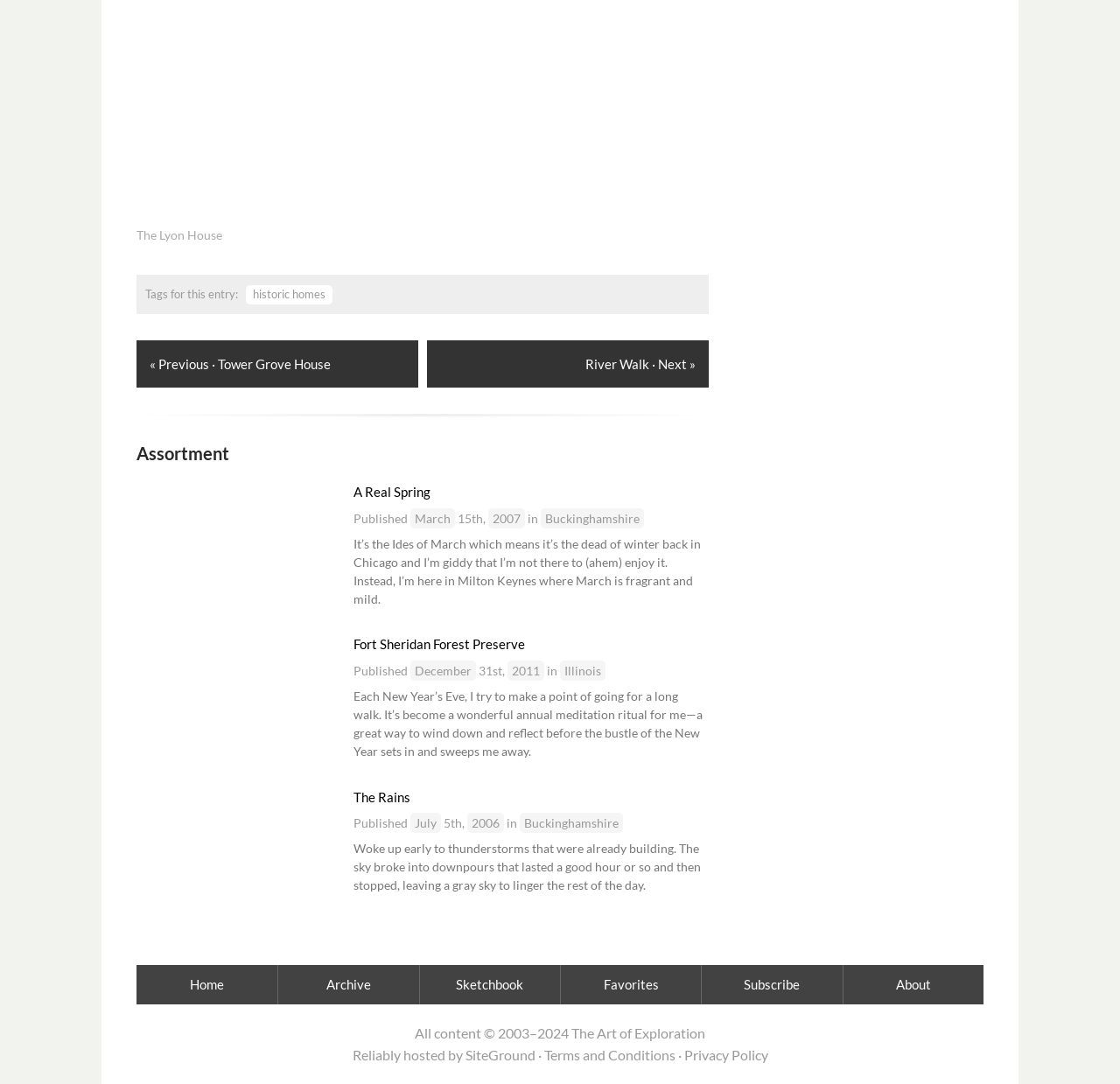Specify the bounding box coordinates of the area to click in order to execute this command: 'view how it works'. The coordinates should consist of four float numbers ranging from 0 to 1, and should be formatted as [left, top, right, bottom].

None